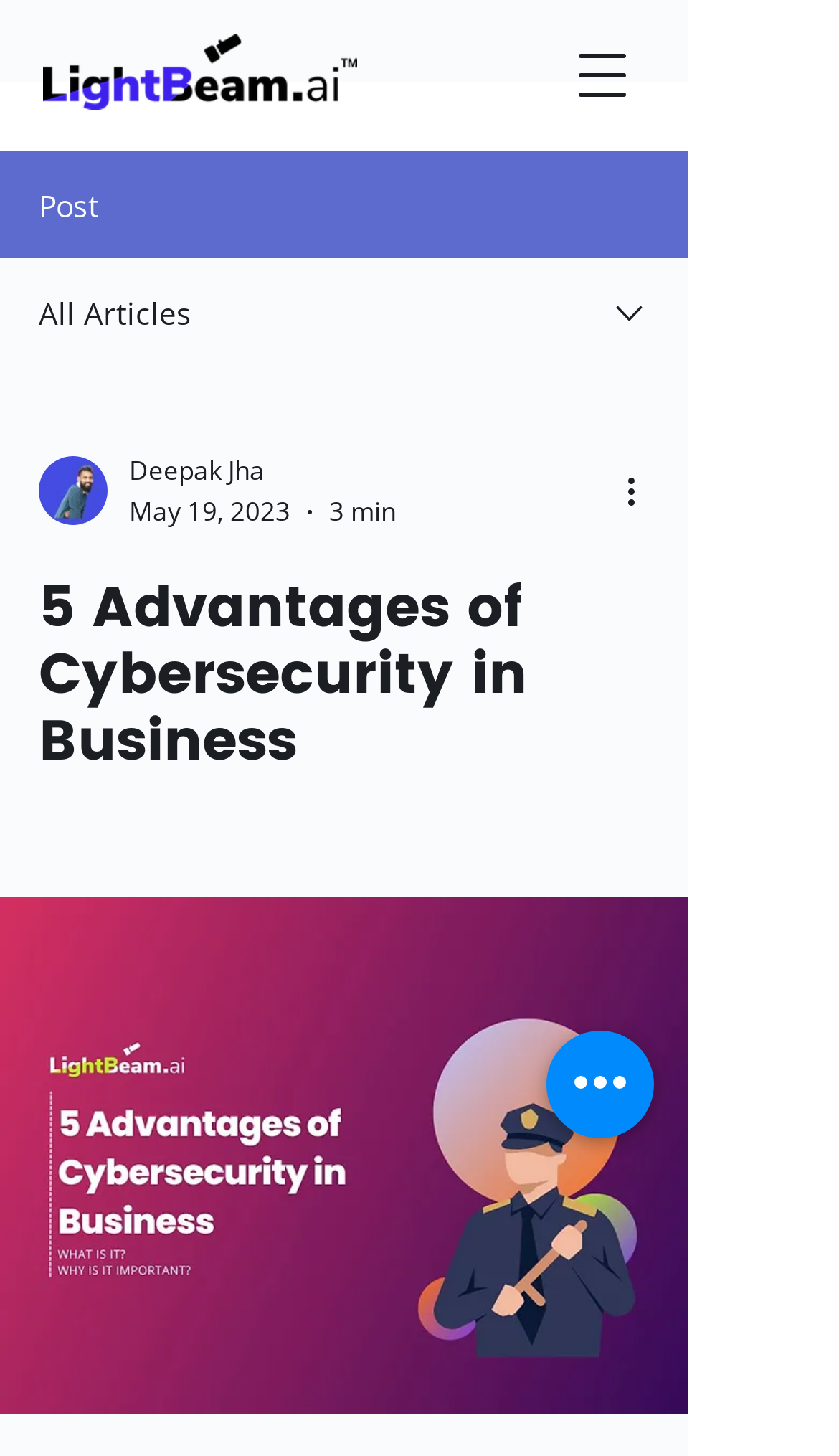Please find the bounding box for the following UI element description. Provide the coordinates in (top-left x, top-left y, bottom-right x, bottom-right y) format, with values between 0 and 1: aria-label="Quick actions"

[0.651, 0.708, 0.779, 0.782]